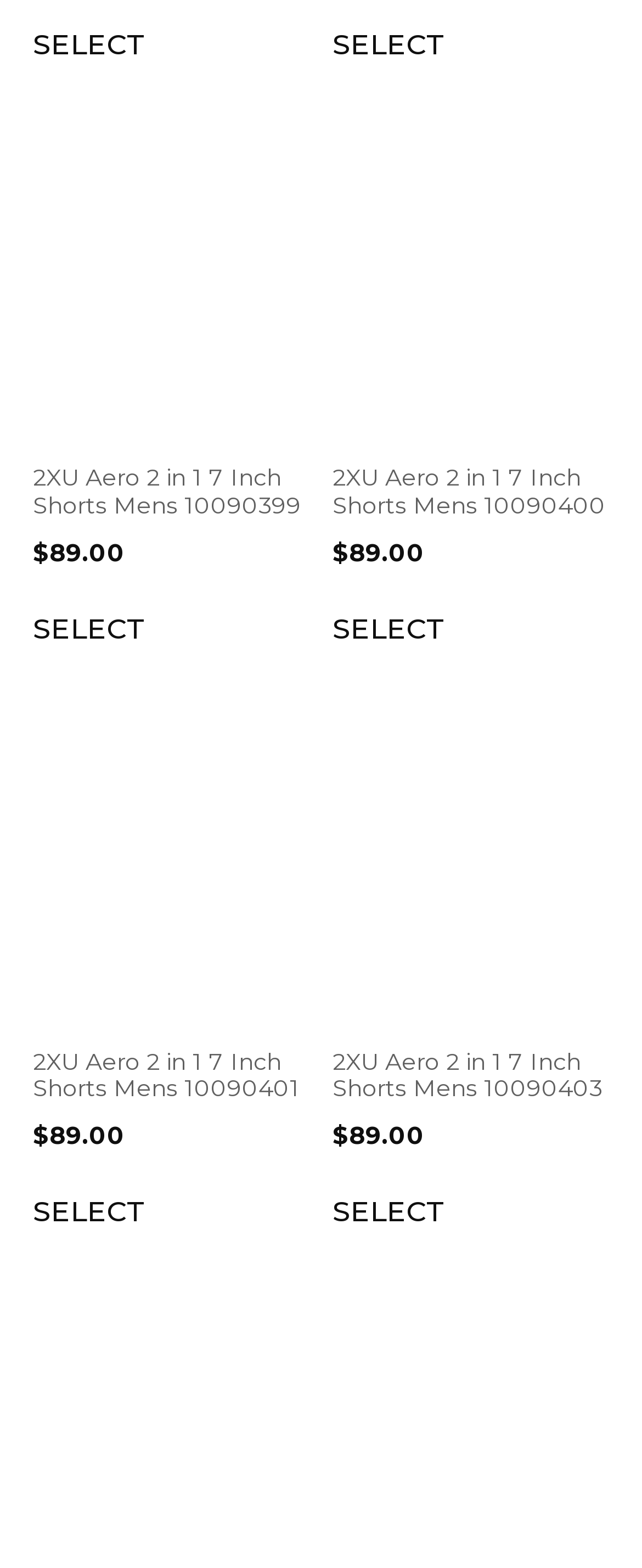Give a one-word or short phrase answer to this question: 
How many products are listed on the page?

4